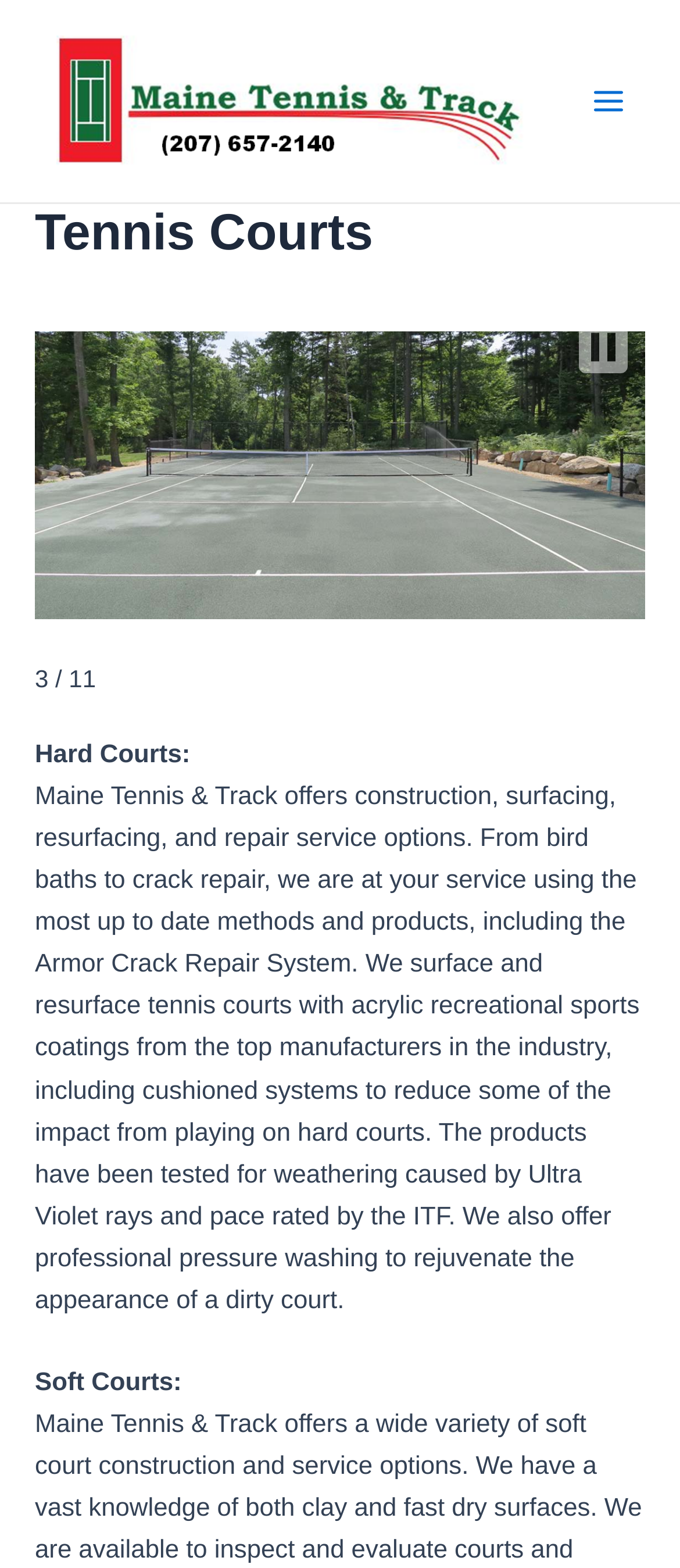Determine the bounding box coordinates for the UI element with the following description: "alt="Maine Tennis and Track"". The coordinates should be four float numbers between 0 and 1, represented as [left, top, right, bottom].

[0.051, 0.056, 0.79, 0.073]